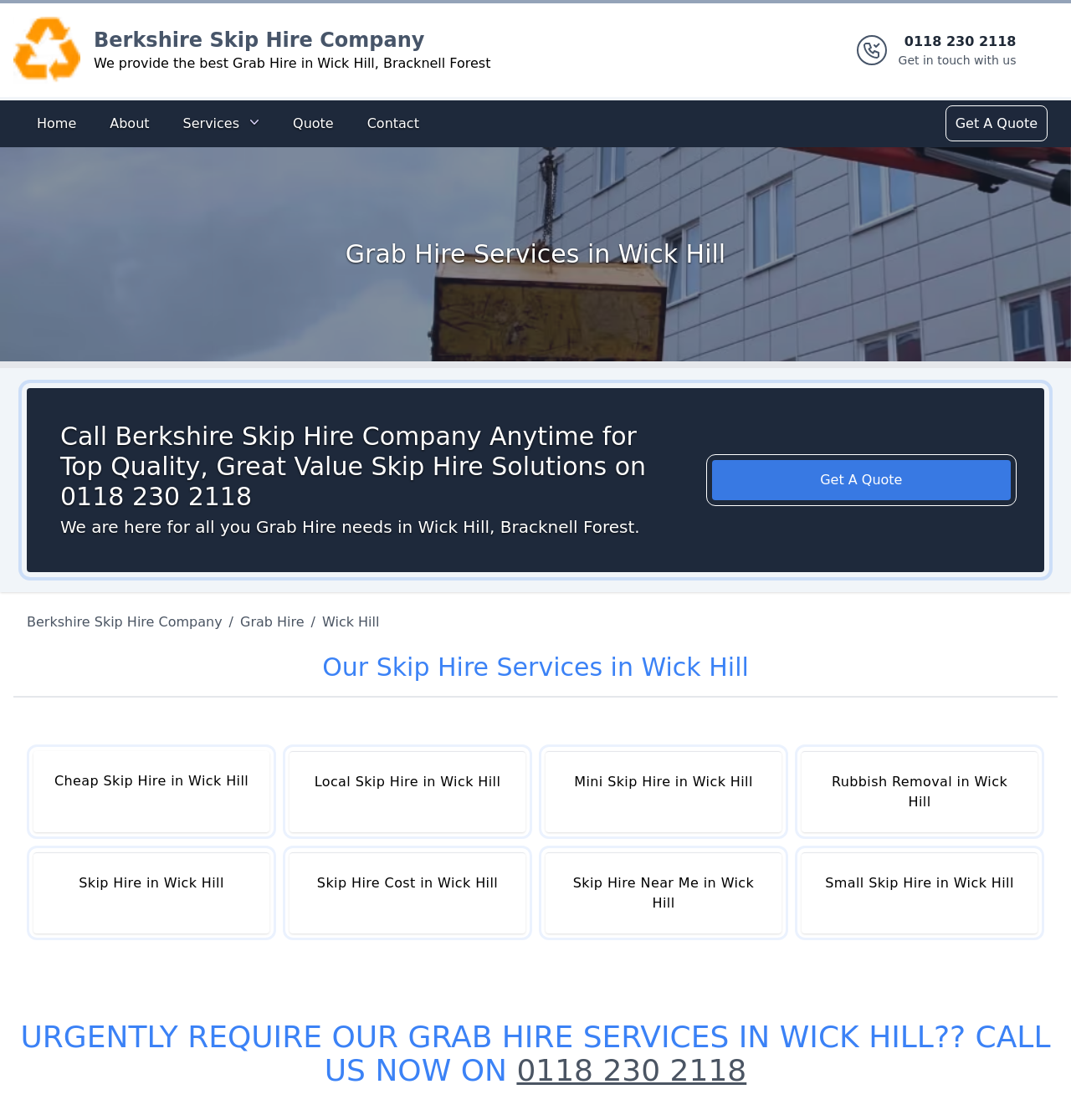Can you specify the bounding box coordinates for the region that should be clicked to fulfill this instruction: "Get a quote".

[0.886, 0.097, 0.975, 0.123]